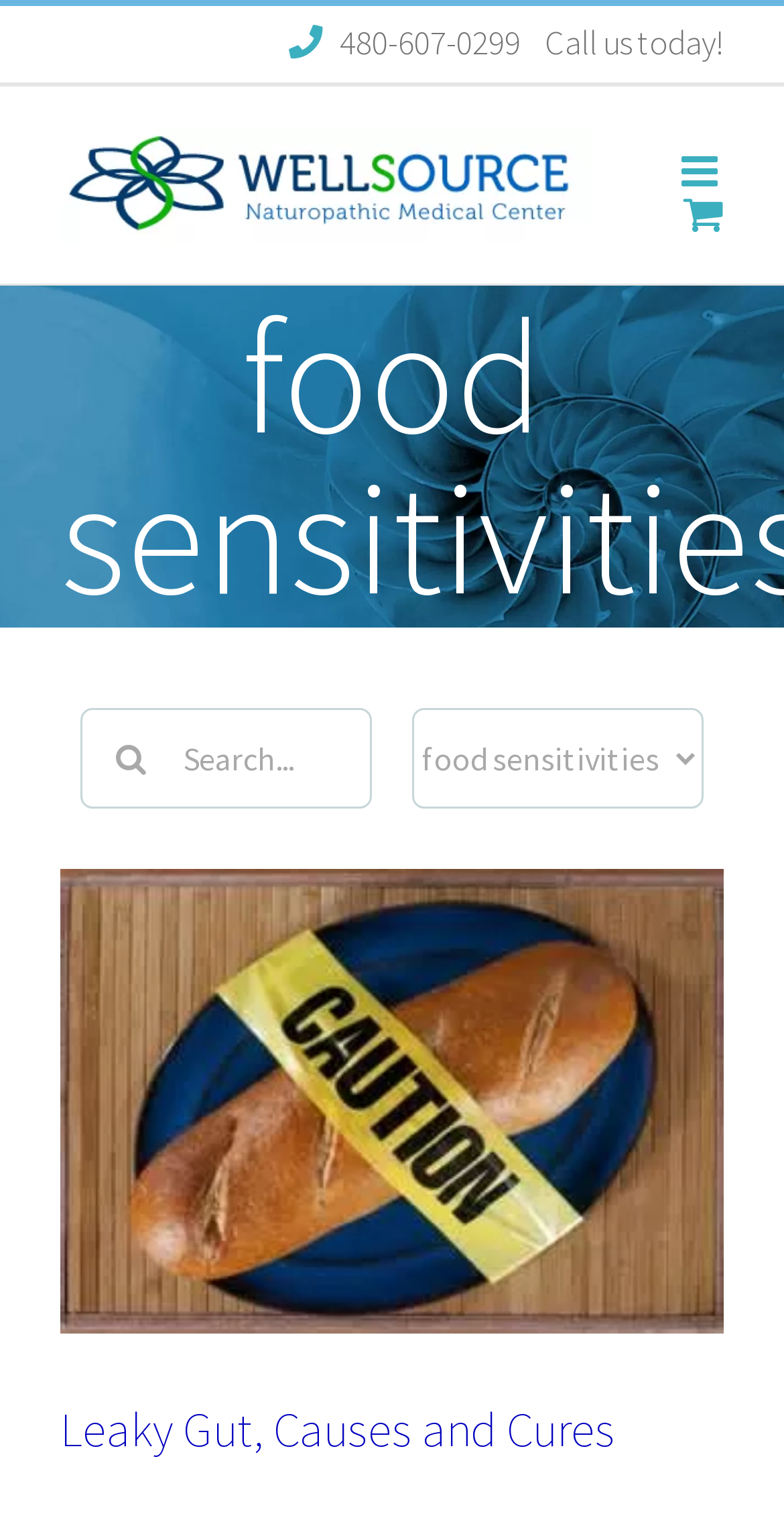What is the copyright year range?
Answer with a single word or short phrase according to what you see in the image.

2017 - 2024